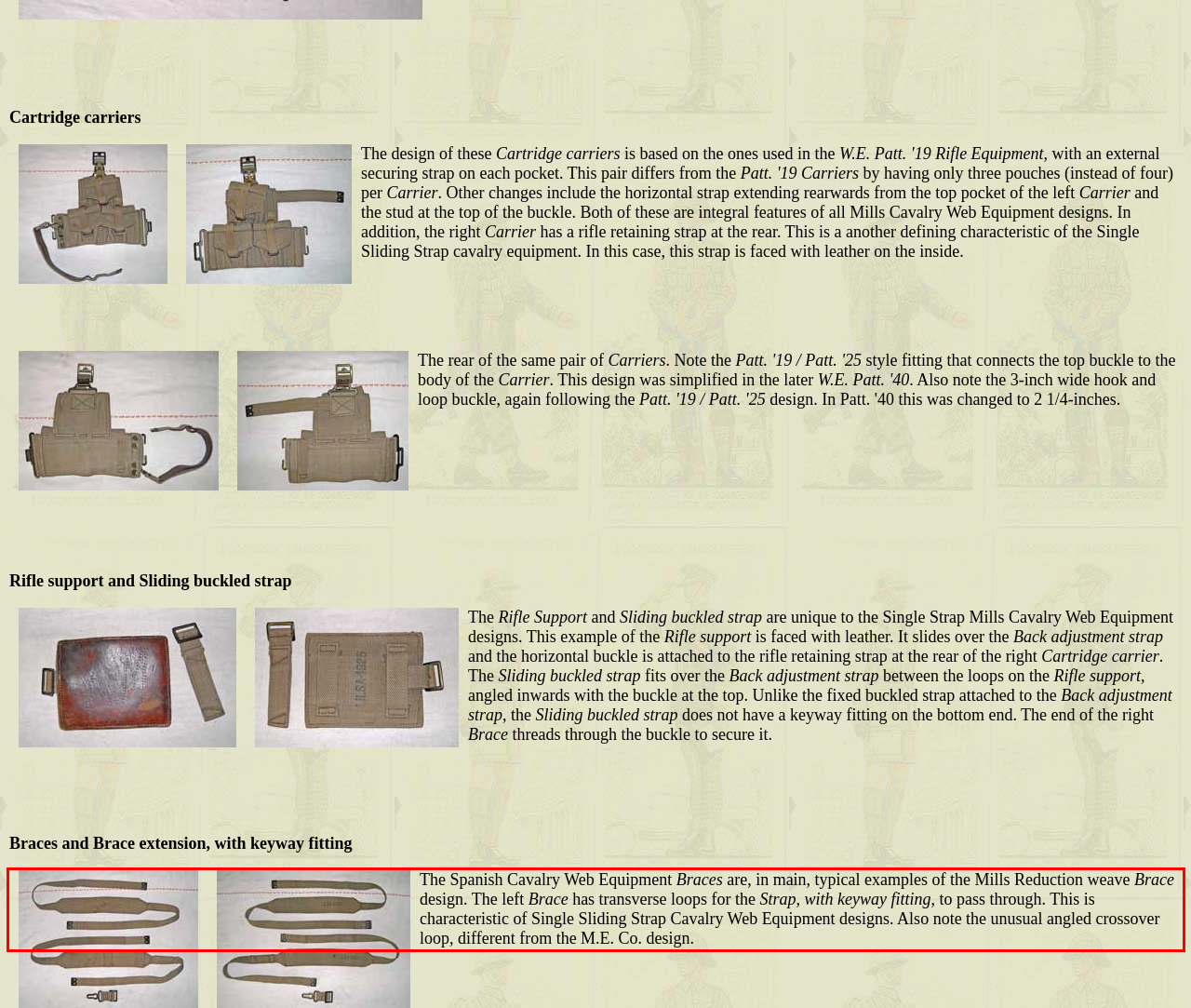Given the screenshot of a webpage, identify the red rectangle bounding box and recognize the text content inside it, generating the extracted text.

The Spanish Cavalry Web Equipment Braces are, in main, typical examples of the Mills Reduction weave Brace design. The left Brace has transverse loops for the Strap, with keyway fitting, to pass through. This is characteristic of Single Sliding Strap Cavalry Web Equipment designs. Also note the unusual angled crossover loop, different from the M.E. Co. design.